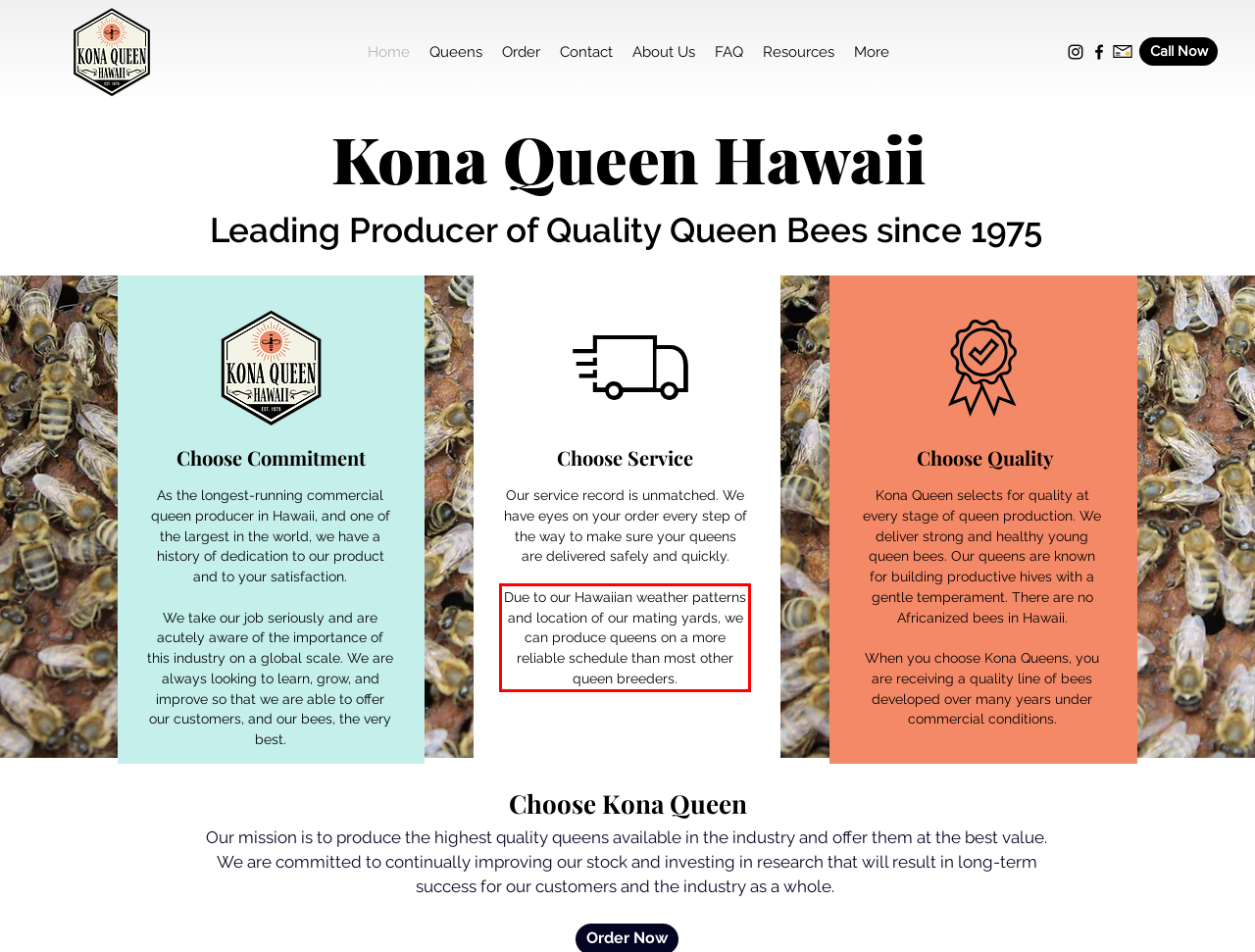Given a screenshot of a webpage with a red bounding box, extract the text content from the UI element inside the red bounding box.

Due to our Hawaiian weather patterns and location of our mating yards, we can produce queens on a more reliable schedule than most other queen breeders.